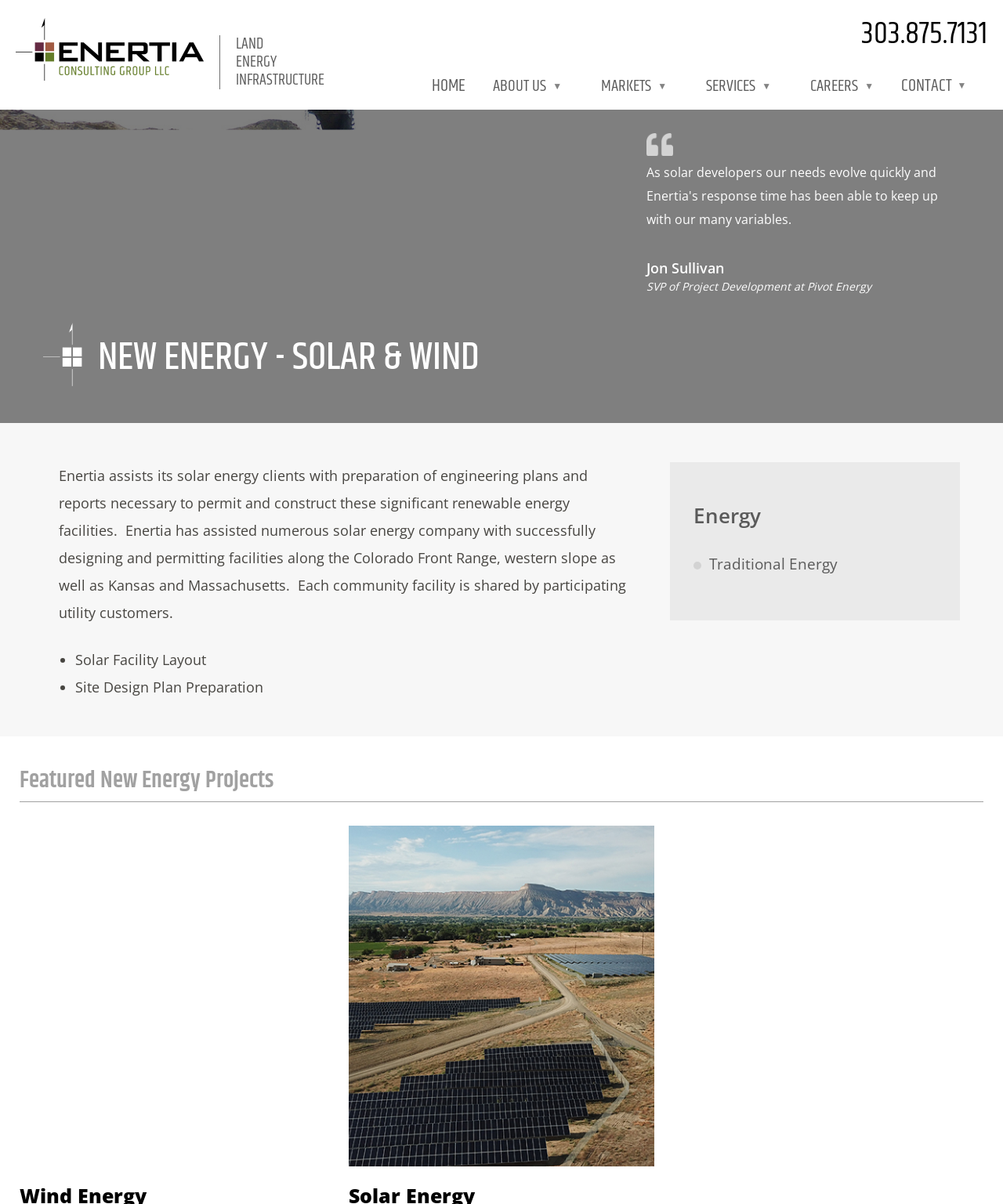What is the category of the 'New Energy - Solar & Wind' section?
Based on the visual content, answer with a single word or a brief phrase.

LAND ENERGY INFRASTRUCTURE